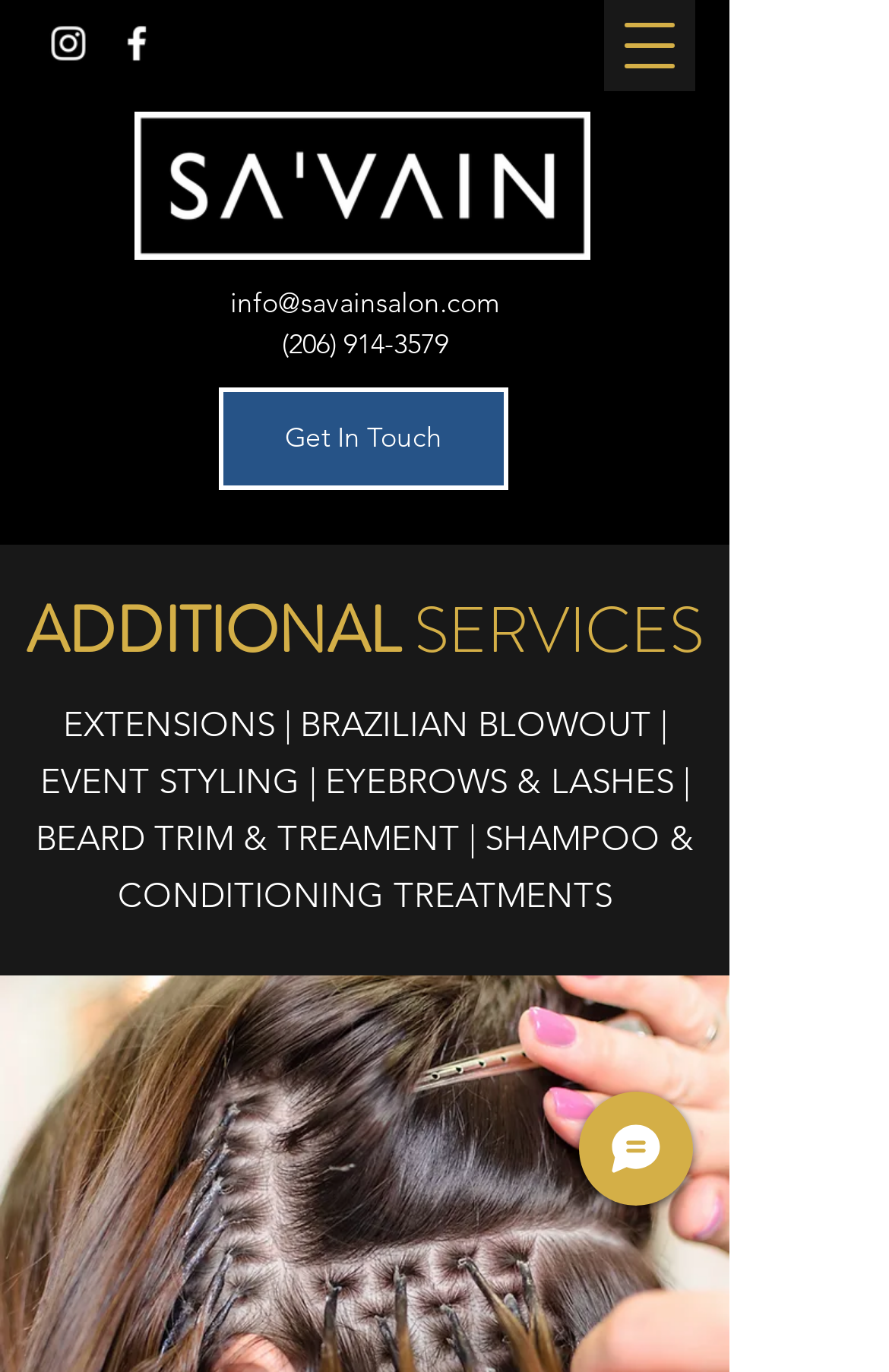Use one word or a short phrase to answer the question provided: 
What is the purpose of the 'Get In Touch' link?

To contact the salon